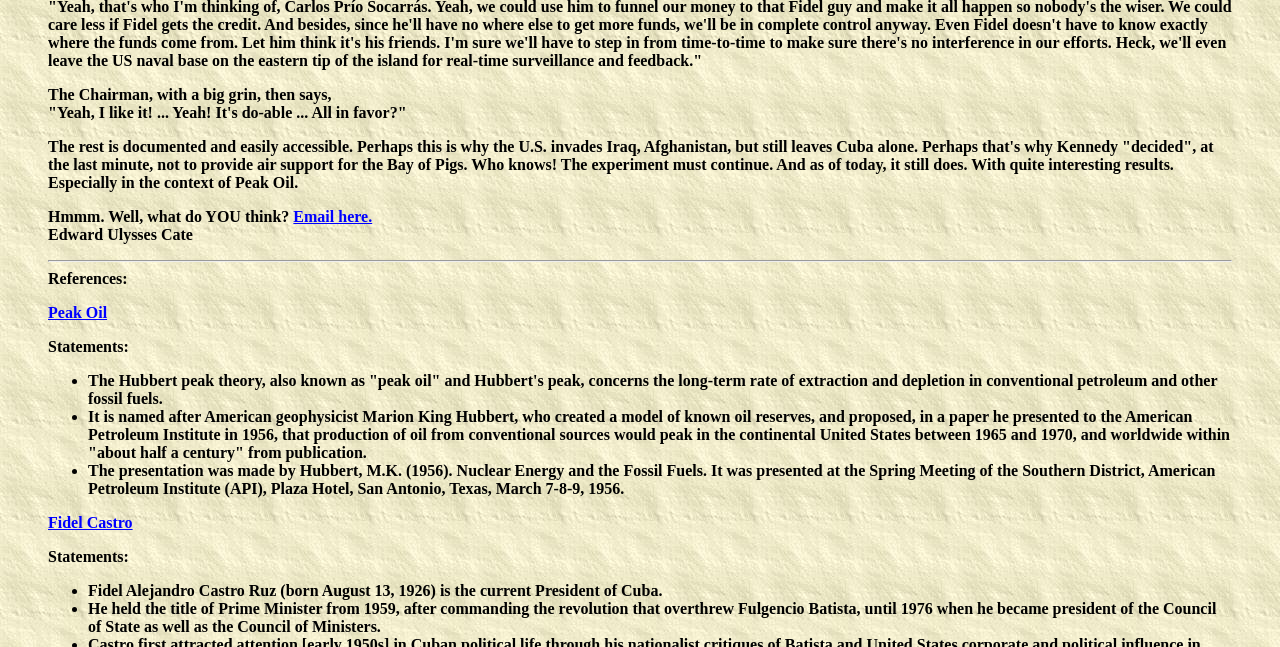Identify and provide the bounding box coordinates of the UI element described: "Home". The coordinates should be formatted as [left, top, right, bottom], with each number being a float between 0 and 1.

None